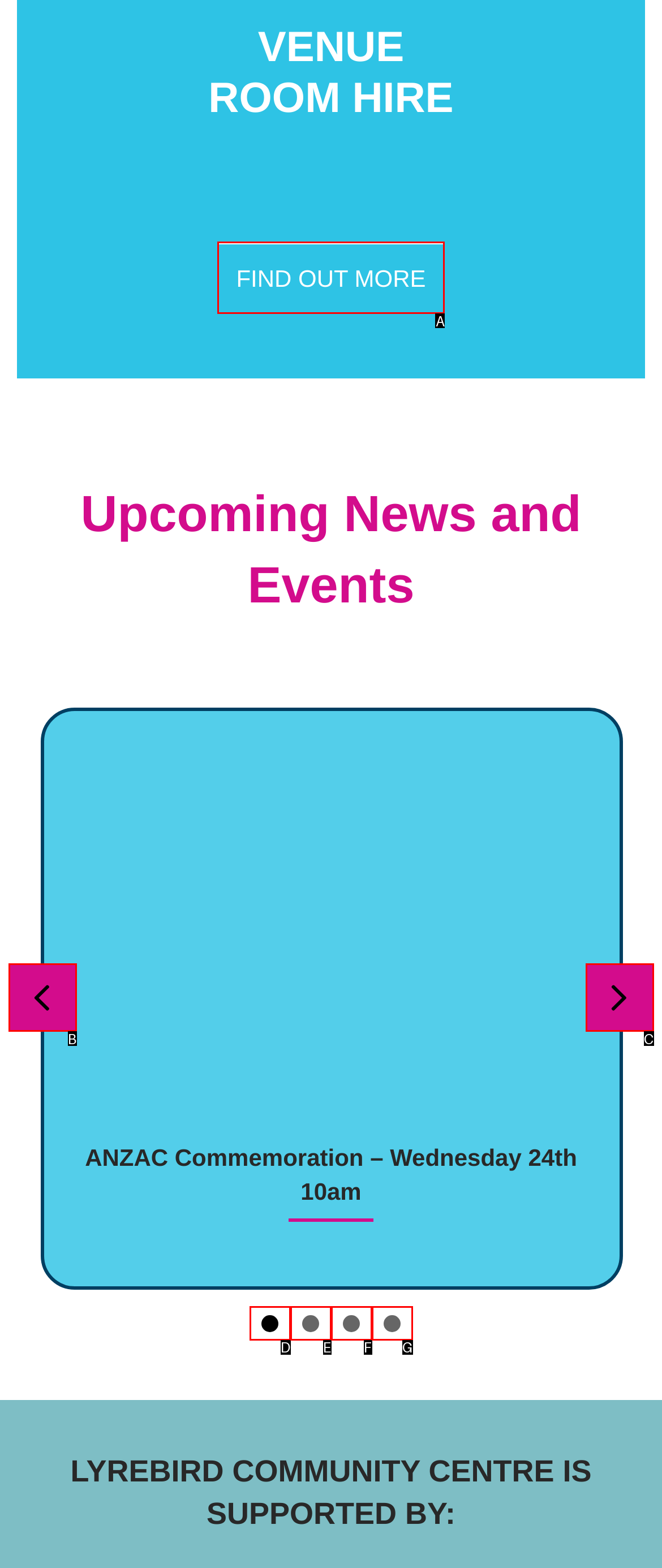Find the option that aligns with: Next
Provide the letter of the corresponding option.

C